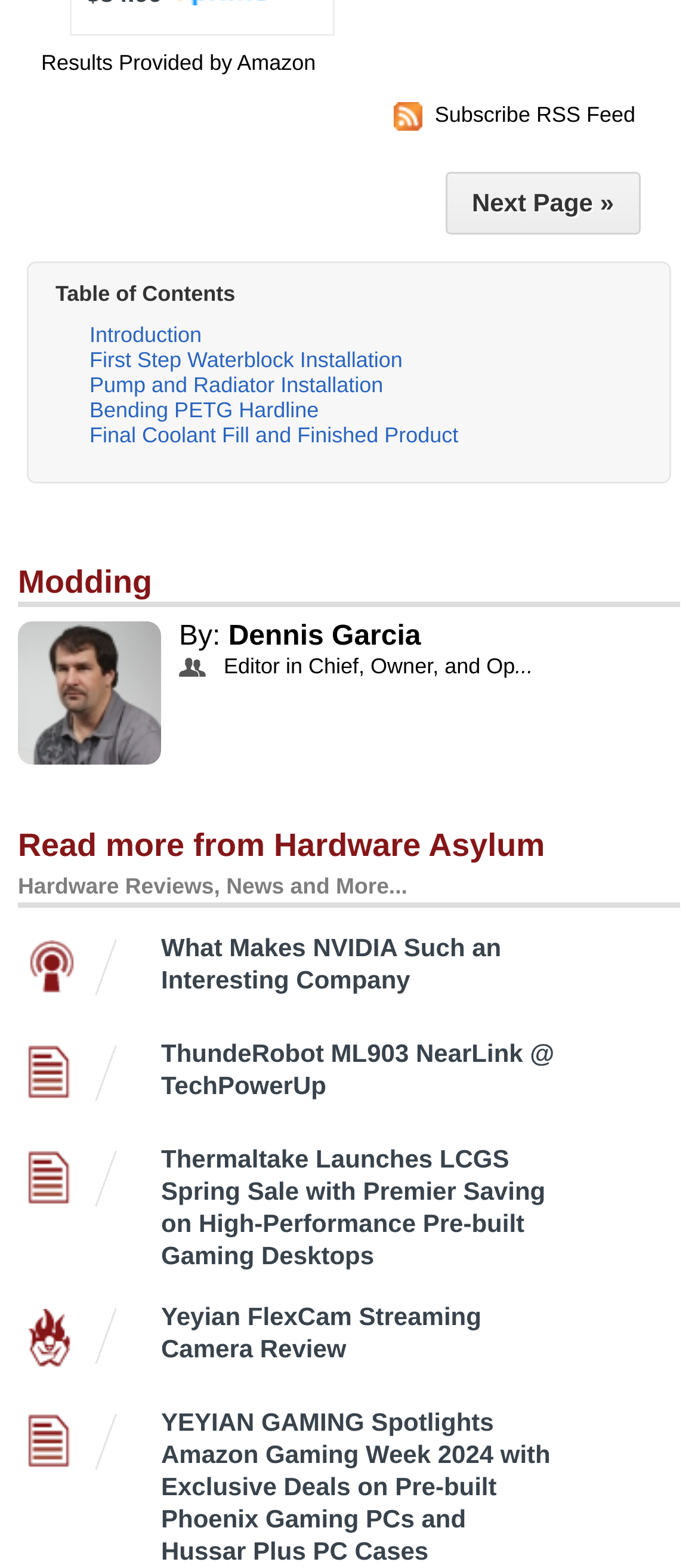Find the bounding box coordinates of the element to click in order to complete the given instruction: "Subscribe to RSS Feed."

[0.623, 0.065, 0.91, 0.081]